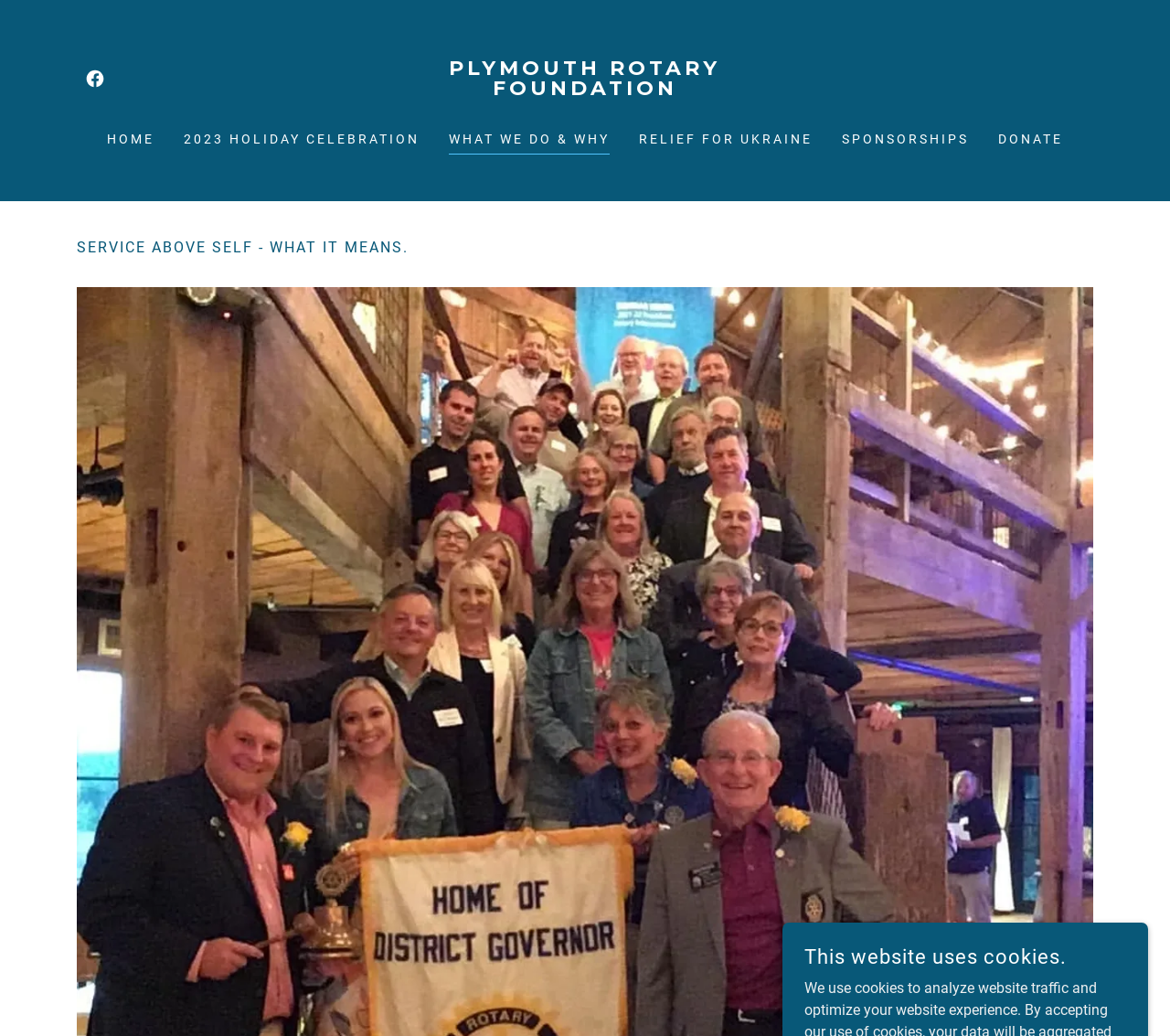Based on the image, please respond to the question with as much detail as possible:
How many main navigation items are there?

I counted the number of links with popup menus, which are 'HOME', '2023 HOLIDAY CELEBRATION', 'WHAT WE DO & WHY', 'RELIEF FOR UKRAINE', 'SPONSORSHIPS', 'DONATE', and 'PLYMOUTH ROTARY FOUNDATION'.